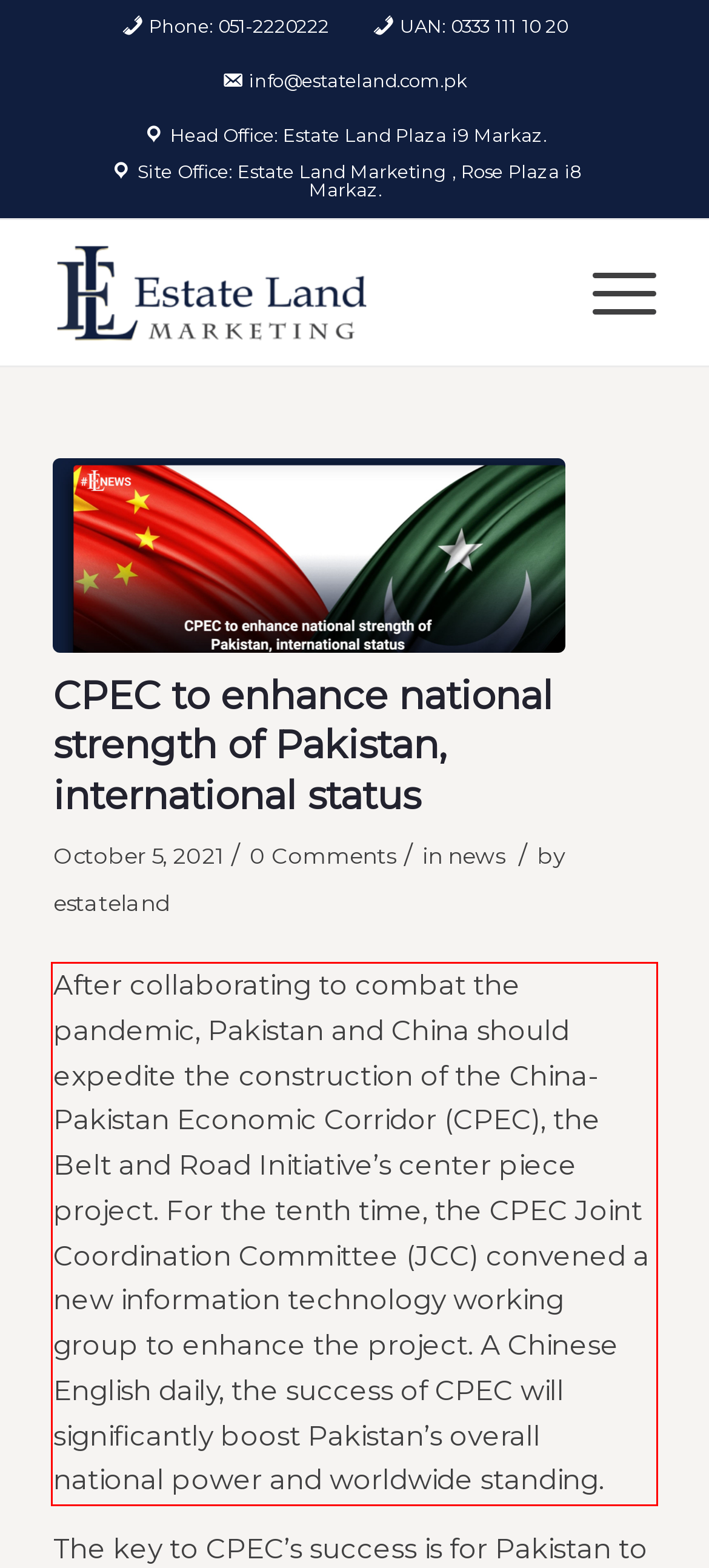In the given screenshot, locate the red bounding box and extract the text content from within it.

After collaborating to combat the pandemic, Pakistan and China should expedite the construction of the China-Pakistan Economic Corridor (CPEC), the Belt and Road Initiative’s center piece project. For the tenth time, the CPEC Joint Coordination Committee (JCC) convened a new information technology working group to enhance the project. A Chinese English daily, the success of CPEC will significantly boost Pakistan’s overall national power and worldwide standing.